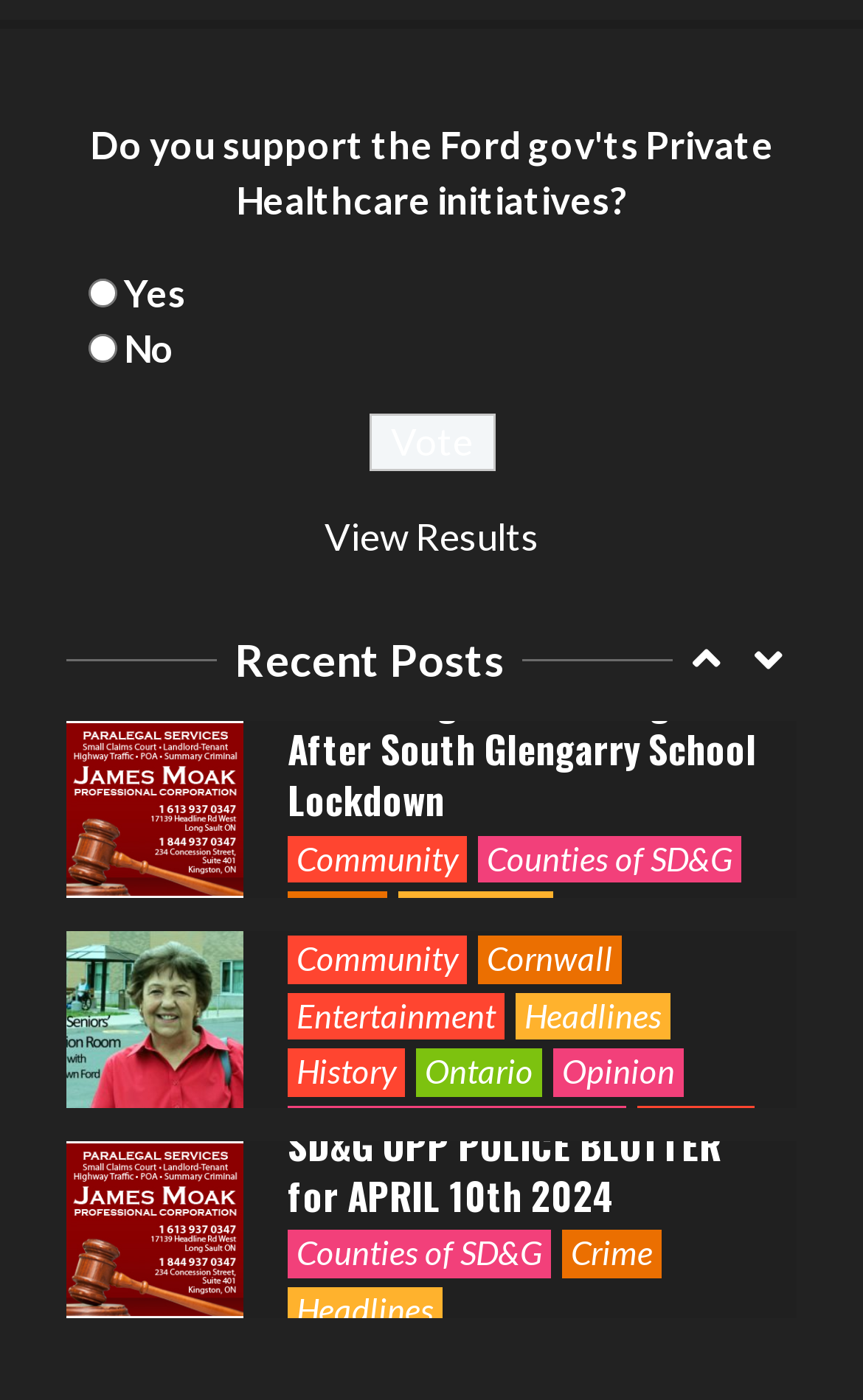Respond to the question below with a single word or phrase: What is the category of the article 'OPP Charge Scarborough Man After South Glengarry School Lockdown'?

Crime